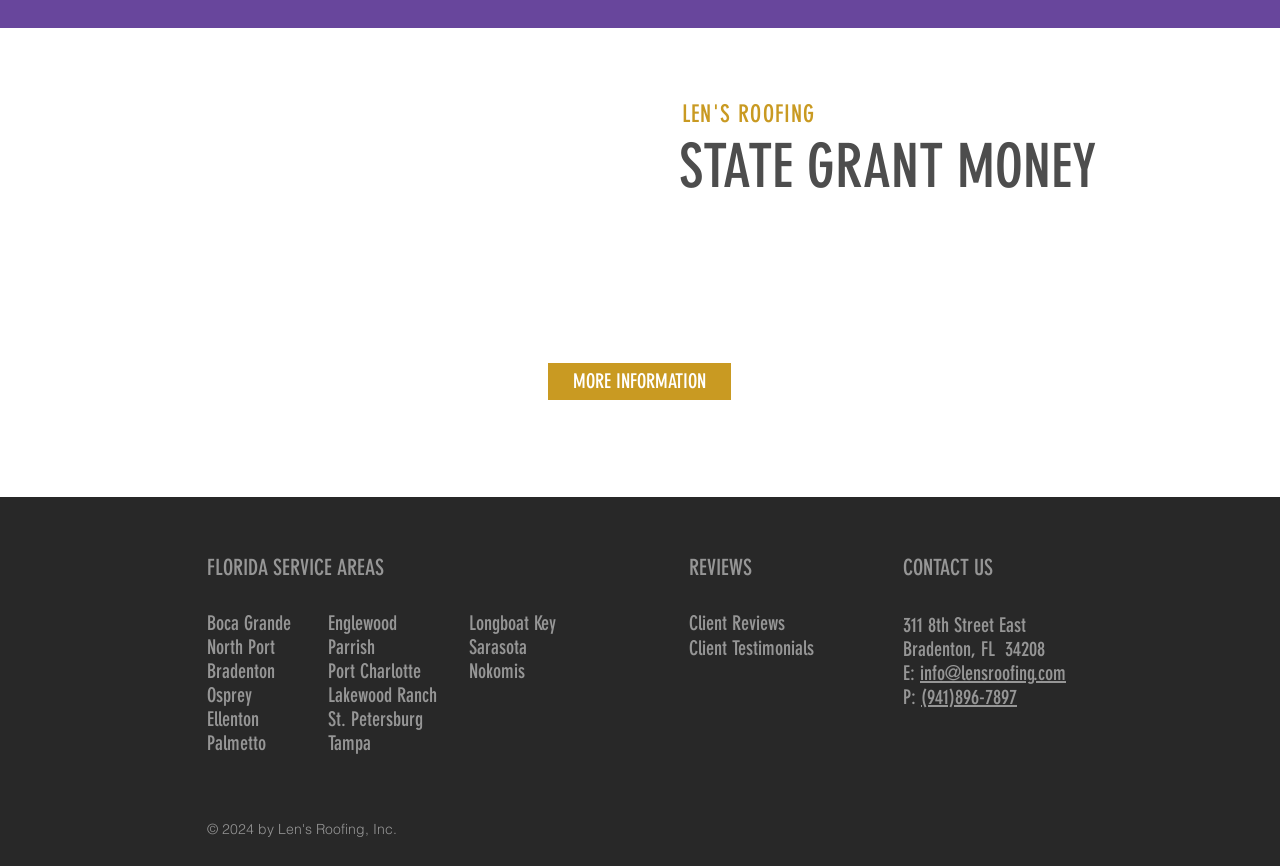Please identify the bounding box coordinates of the element I need to click to follow this instruction: "View more information".

[0.428, 0.419, 0.571, 0.462]